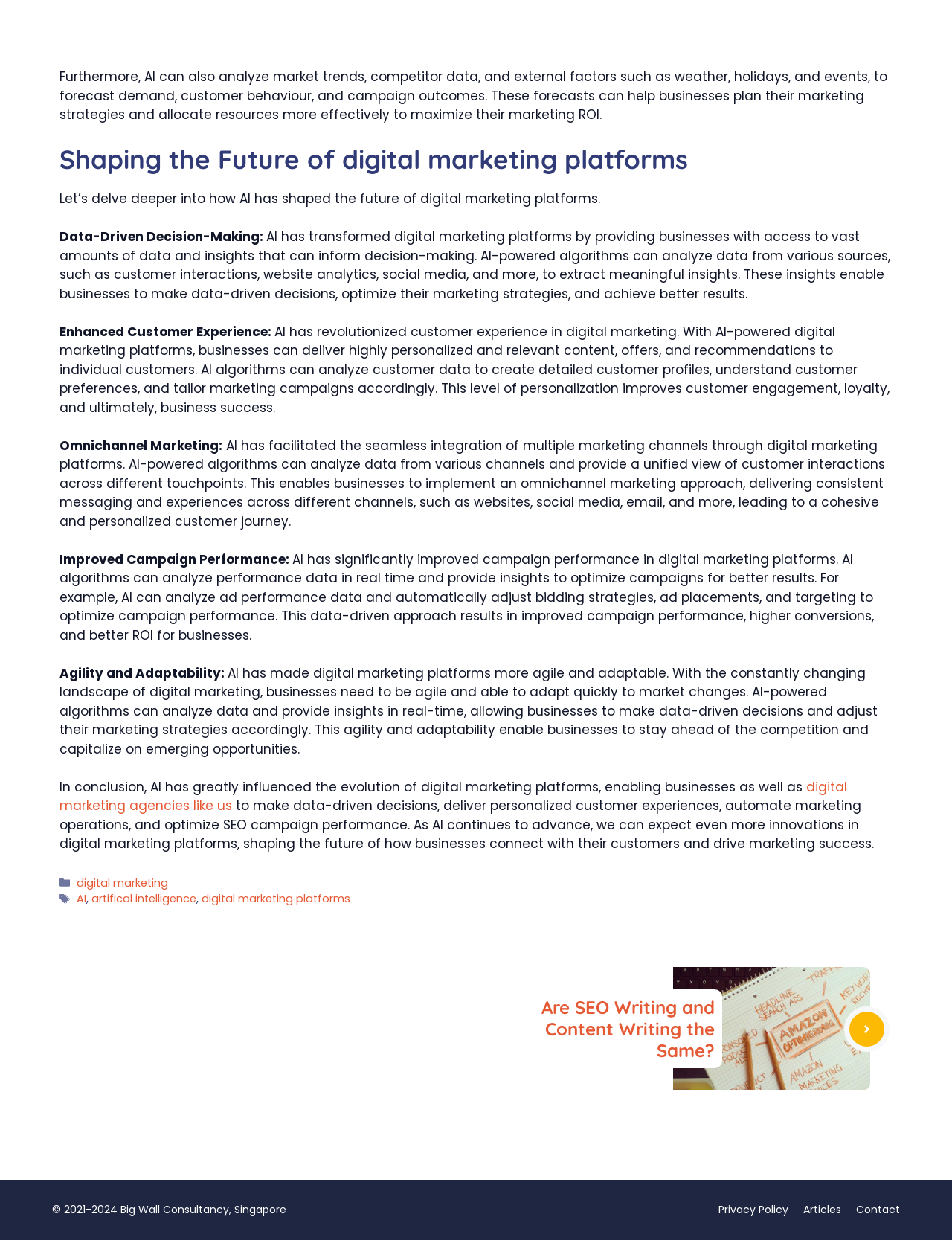What is the purpose of the footer section?
Please provide a full and detailed response to the question.

The footer section appears to provide metadata about the webpage, including categories, tags, and links to related articles, as well as copyright information and links to privacy policy, articles, and contact pages.